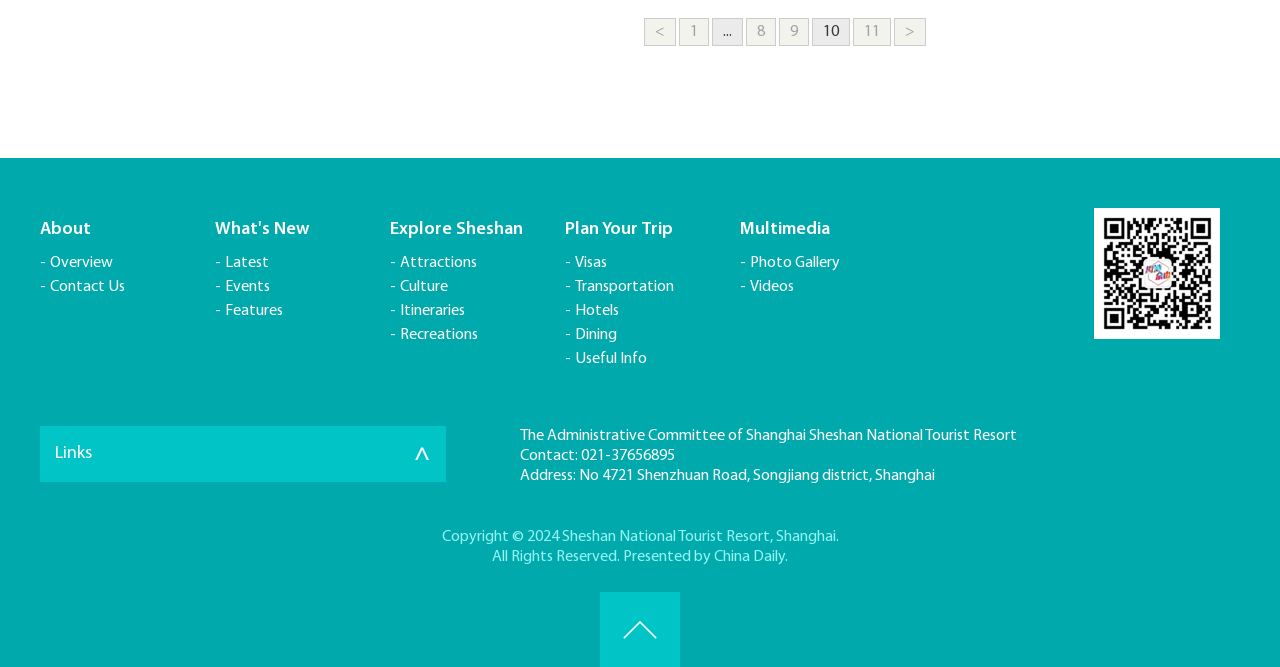What is the name of the tourist resort?
Answer the question with as much detail as you can, using the image as a reference.

I found the answer by looking at the StaticText element with the content 'The Administrative Committee of Shanghai Sheshan National Tourist Resort' at coordinates [0.406, 0.642, 0.795, 0.666]. This text suggests that the webpage is about Sheshan National Tourist Resort.